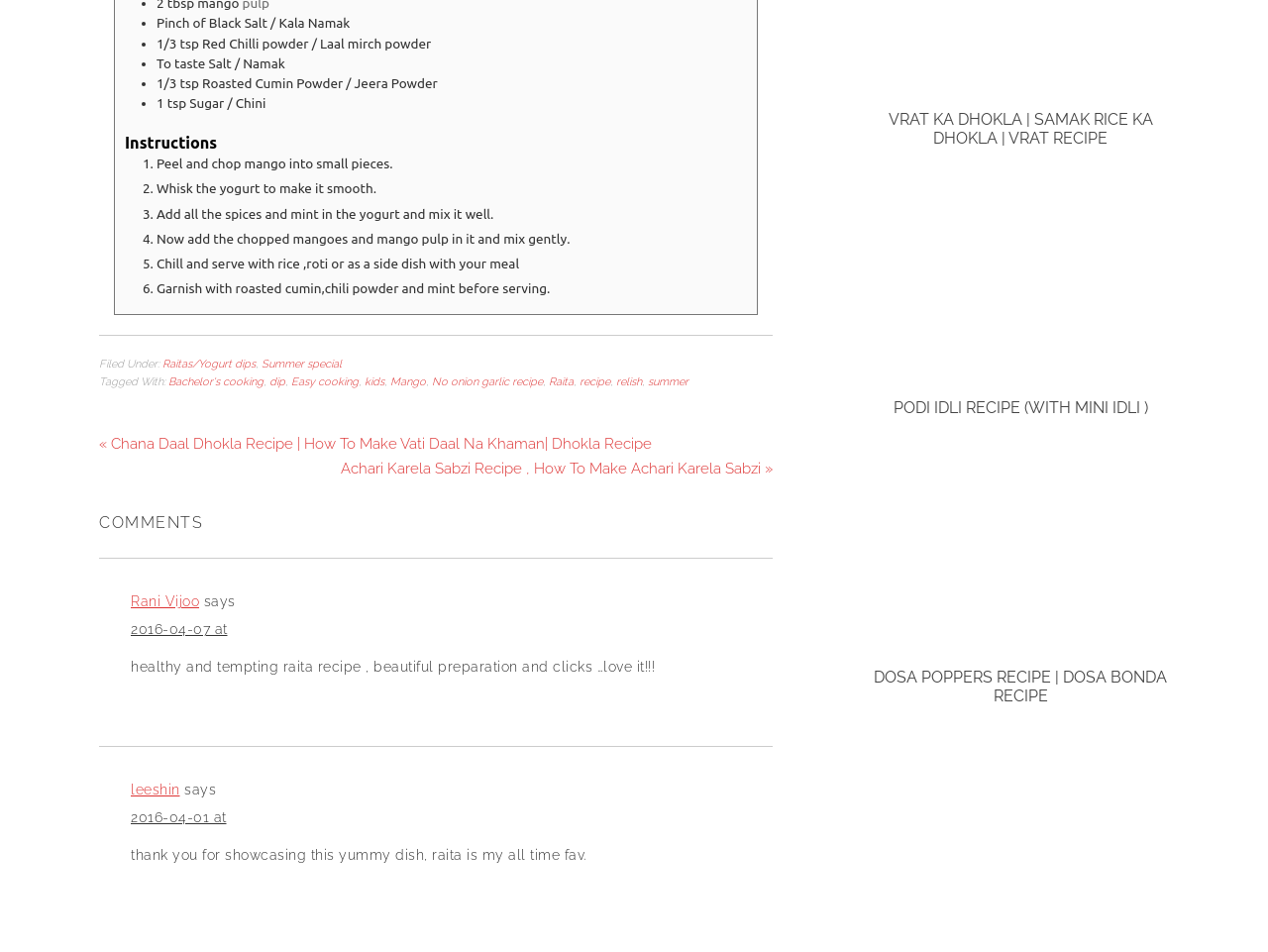Locate the bounding box coordinates of the clickable area needed to fulfill the instruction: "Read the comment from 'Rani Vijoo'".

[0.103, 0.623, 0.157, 0.64]